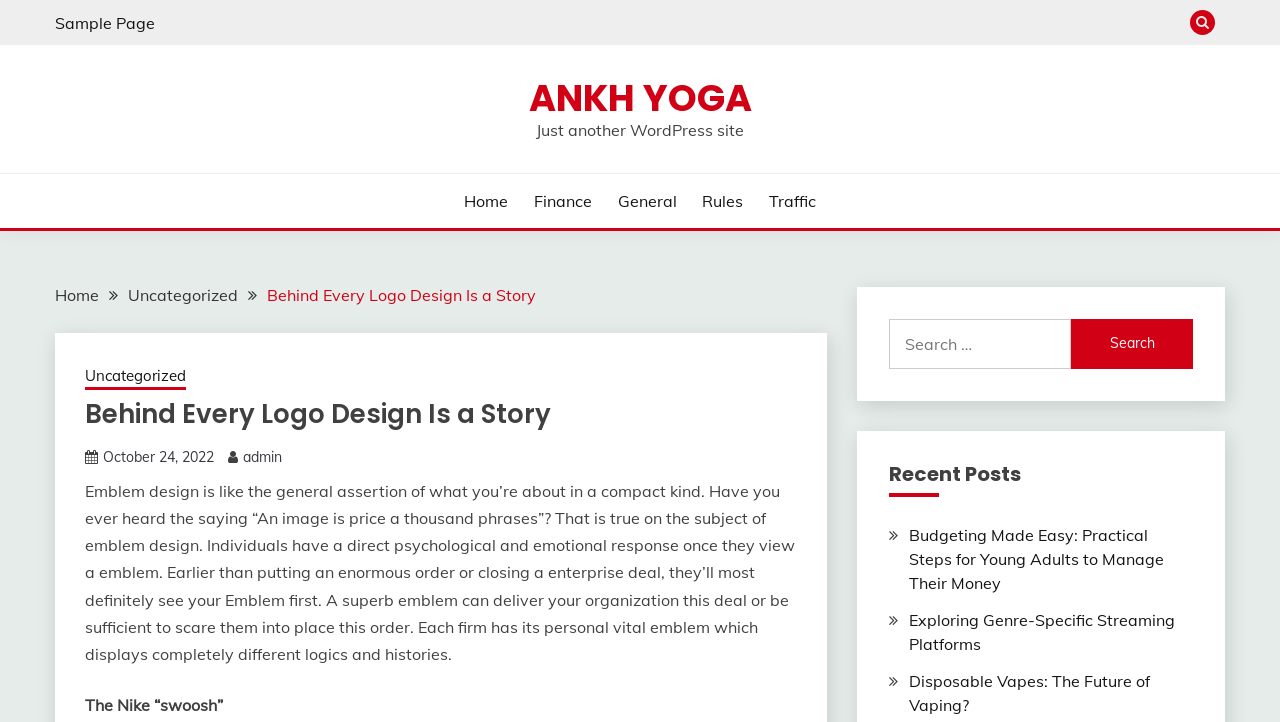Determine the bounding box coordinates of the clickable region to follow the instruction: "Click on the 'Search' button".

[0.837, 0.442, 0.932, 0.511]